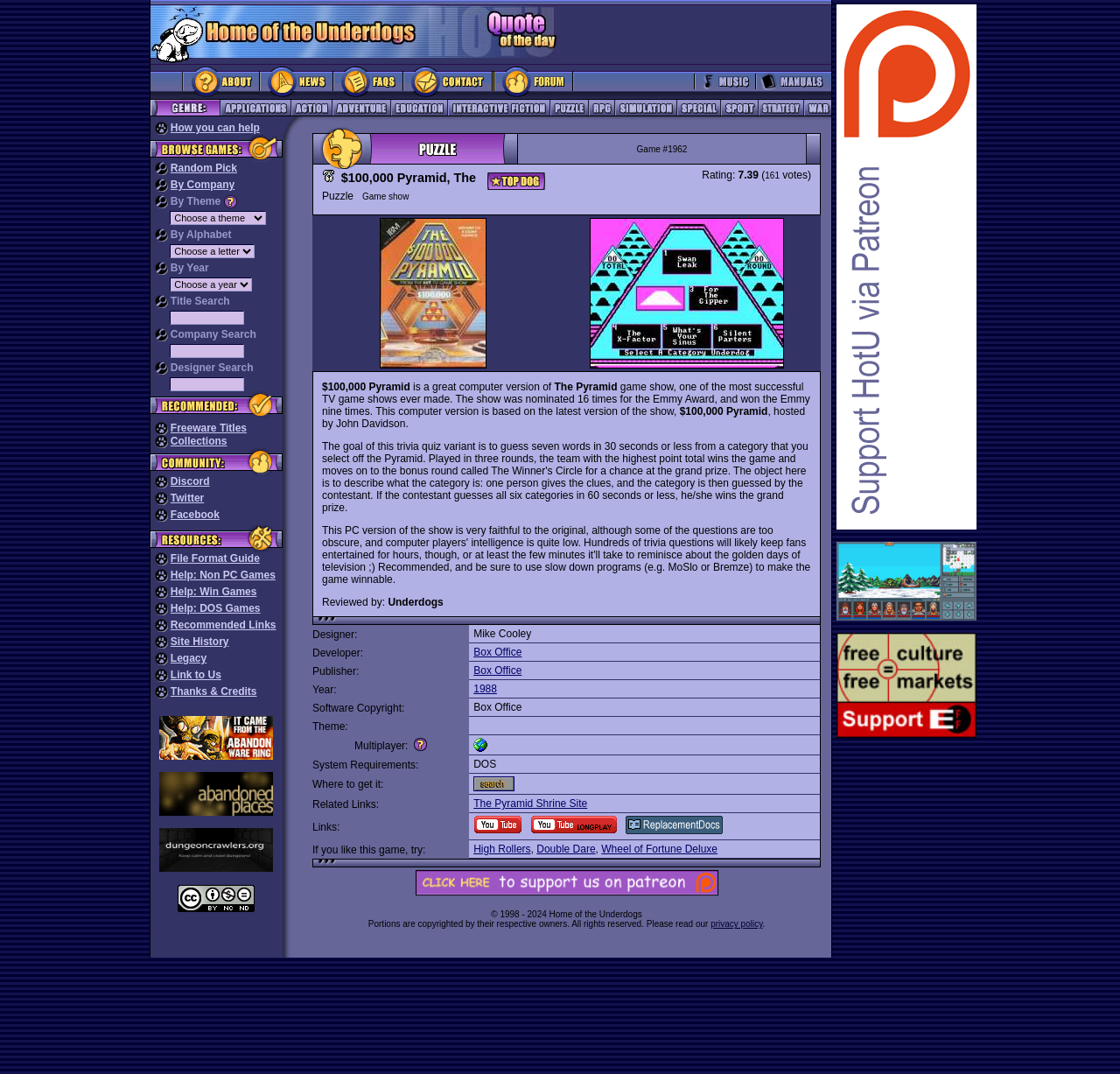Highlight the bounding box coordinates of the element you need to click to perform the following instruction: "Check the Role Playing Games link."

[0.525, 0.099, 0.548, 0.11]